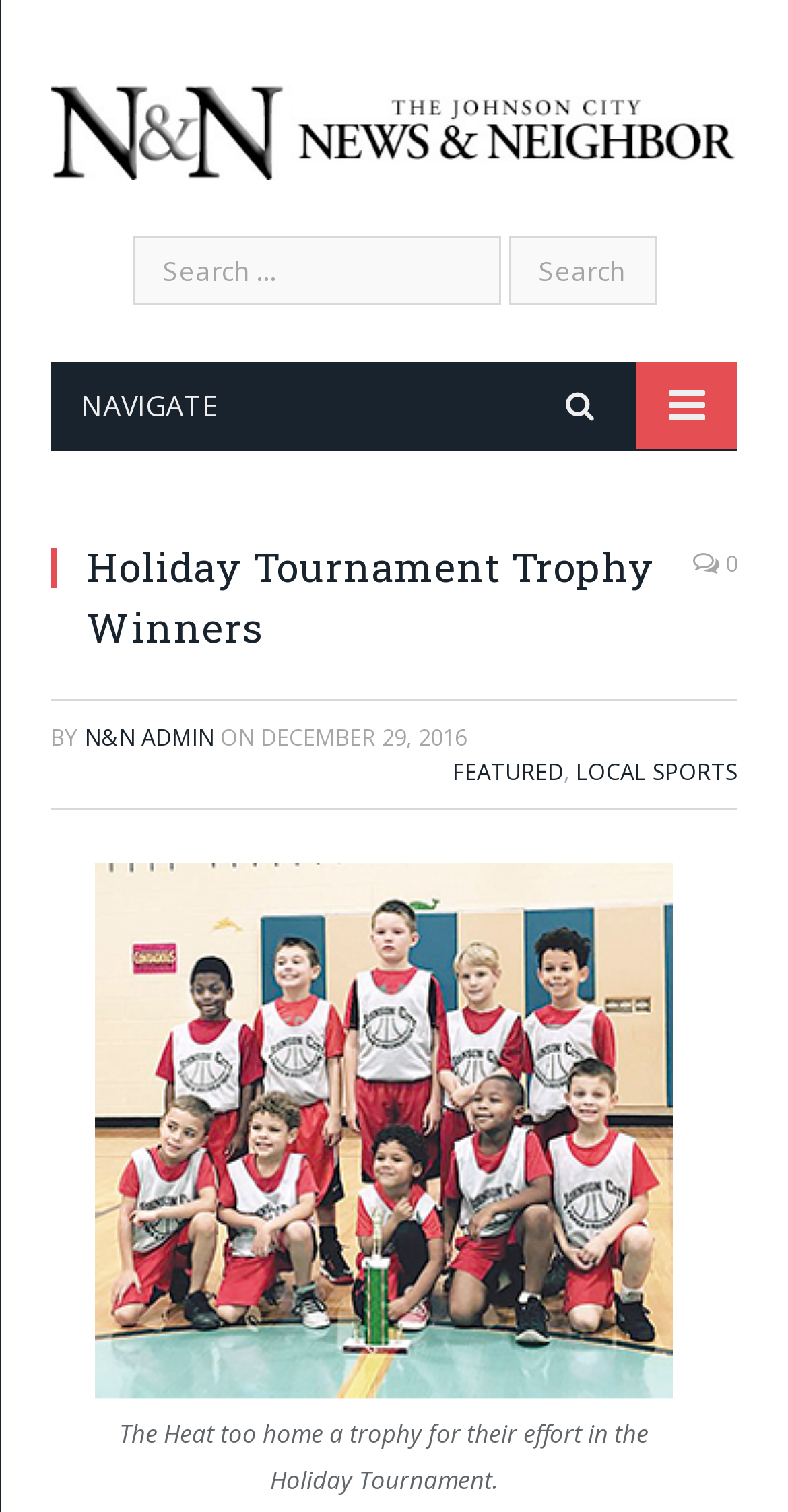Give an in-depth explanation of the webpage layout and content.

The webpage is about the Holiday Tournament Trophy Winners. At the top left, there is a link to "The News & Neighbor" accompanied by an image with the same name. Below this, there is a search bar with a label "Search for:" and a search button. 

To the right of the search bar, there is a navigation link "NAVIGATE" with a dropdown button. Below this, the main content of the webpage begins with a header that displays the title "Holiday Tournament Trophy Winners". 

On the right side of the header, there is a link with a number "0" and an icon. Below the header, there is a byline that reads "BY N&N ADMIN ON DECEMBER 29, 2016". 

Further down, there are two links, "FEATURED" and "LOCAL SPORTS", placed side by side. The main content of the webpage is an article about the Holiday Tournament, with a link that summarizes the article, "The Heat too home a trophy for their effort in the Holiday Tournament." 

Below this link, there is an image that illustrates the article, with a caption that is not explicitly stated but is described by the attachment "caption-attachment-9152". The image takes up most of the bottom half of the webpage.